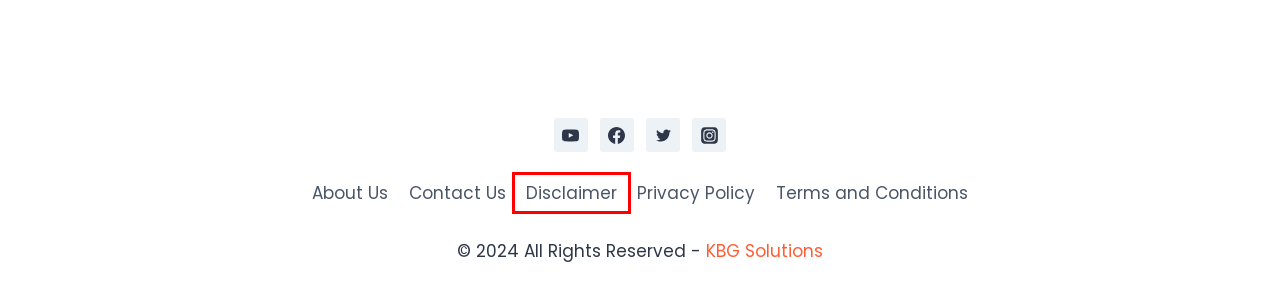You have a screenshot of a webpage with a red rectangle bounding box around a UI element. Choose the best description that matches the new page after clicking the element within the bounding box. The candidate descriptions are:
A. Disclaimer | Kunwar Lab
B. KBG Solutions » Tech Startup: From Heart Of Nepal
C. About Us | Kunwar Lab
D. Terms And Conditions | Kunwar Lab
E. Blog | Kunwar Lab
F. How To | Kunwar Lab
G. Privacy Policy | Kunwar Lab
H. Contact Us | Kunwar Lab

A